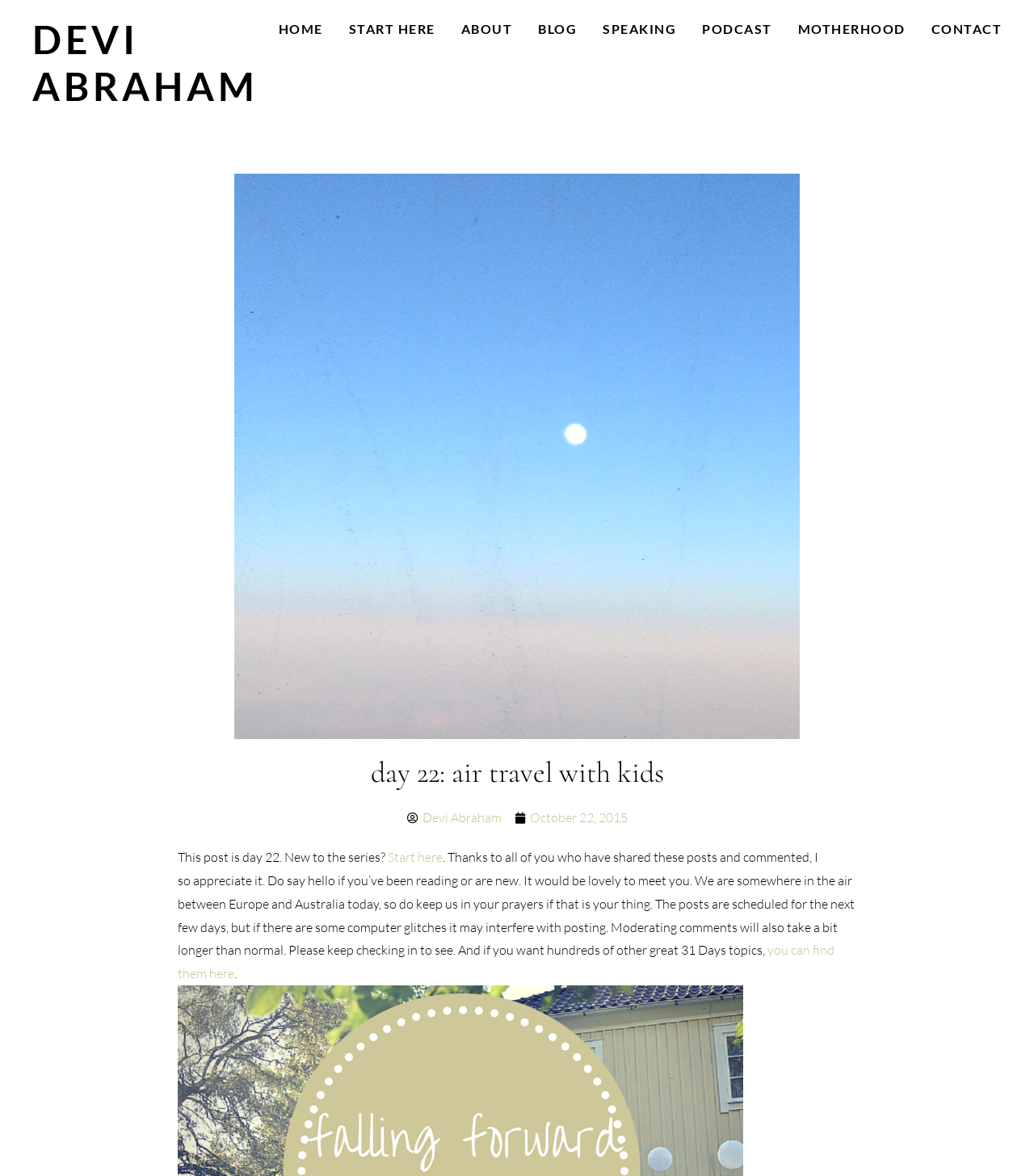Please identify the primary heading of the webpage and give its text content.

day 22: air travel with kids